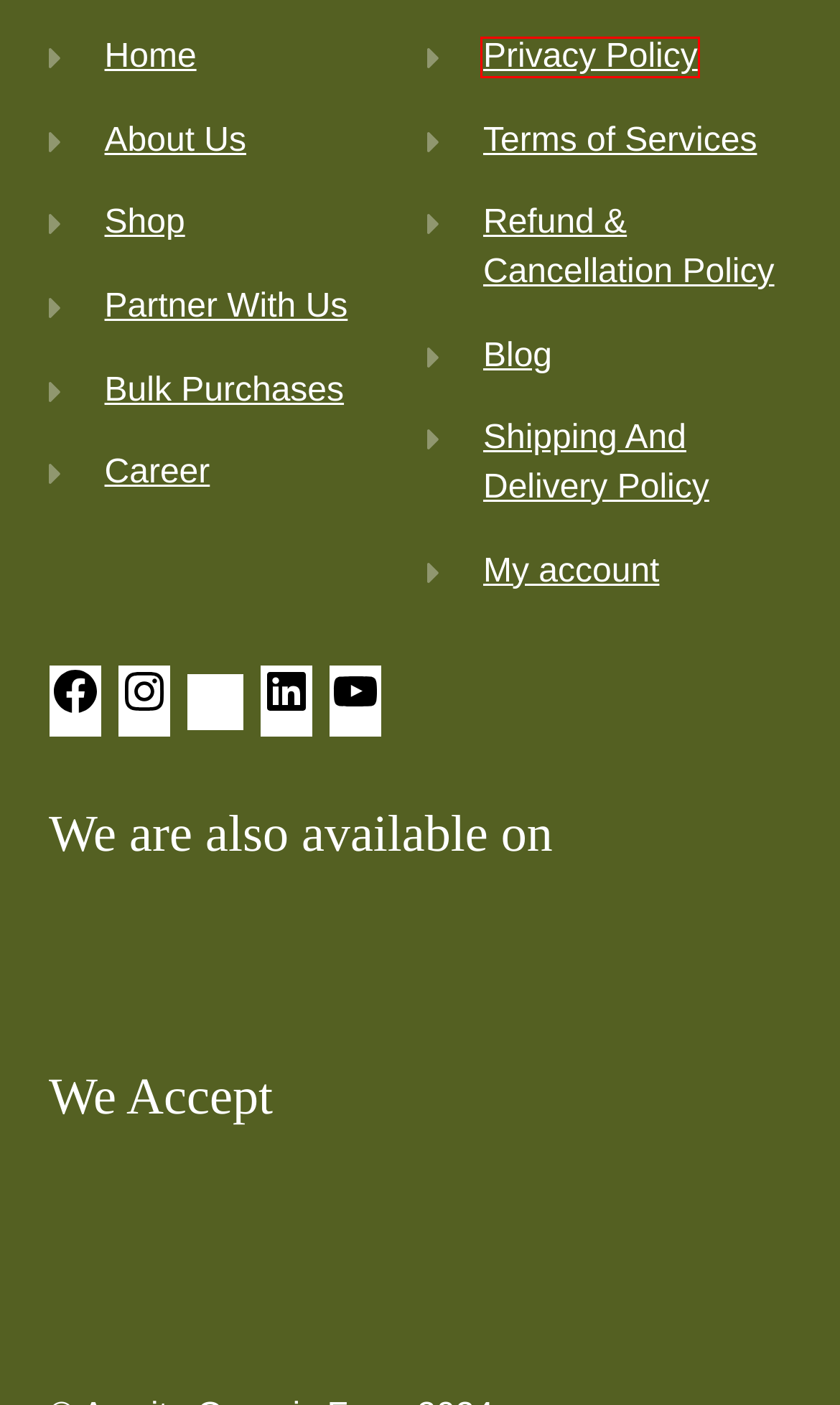A screenshot of a webpage is provided, featuring a red bounding box around a specific UI element. Identify the webpage description that most accurately reflects the new webpage after interacting with the selected element. Here are the candidates:
A. Refund & Cancellation Policy - Asmita Organic Farm
B. Poha Nutrition - Asmita Organic Farm
C. Flattened White Rice Poha - Buy Certified Organic Poha Online in India
D. Organic Food Products Wholesale Suppliers in India | USDA Certified
E. Privacy Policy - Asmita Organic Farm
F. India's Trusted Organic Food Store Online - AsmitA Organic Farms
G. Blog AOF - Asmita Organic Farm
H. Shop - Asmita Organic Farm

E